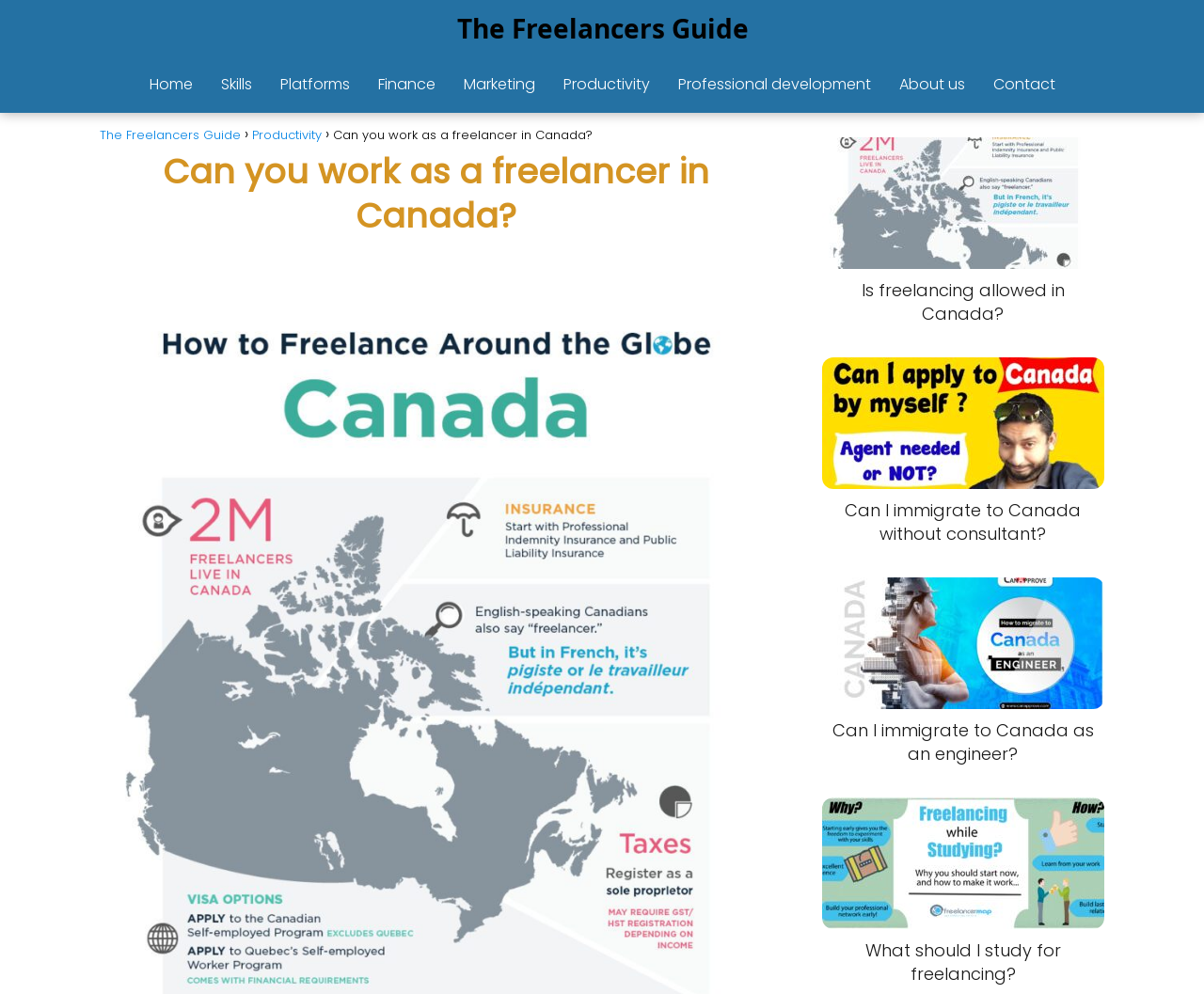Answer with a single word or phrase: 
What is the last link in the breadcrumbs navigation?

Productivity